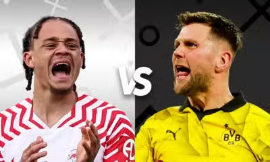What is the nature of the upcoming clash?
Provide an in-depth and detailed answer to the question.

The bold 'VS' in the center of the image underscores the head-to-head nature of the upcoming clash between RB Leipzig and Borussia Dortmund, highlighting the anticipation surrounding the match.